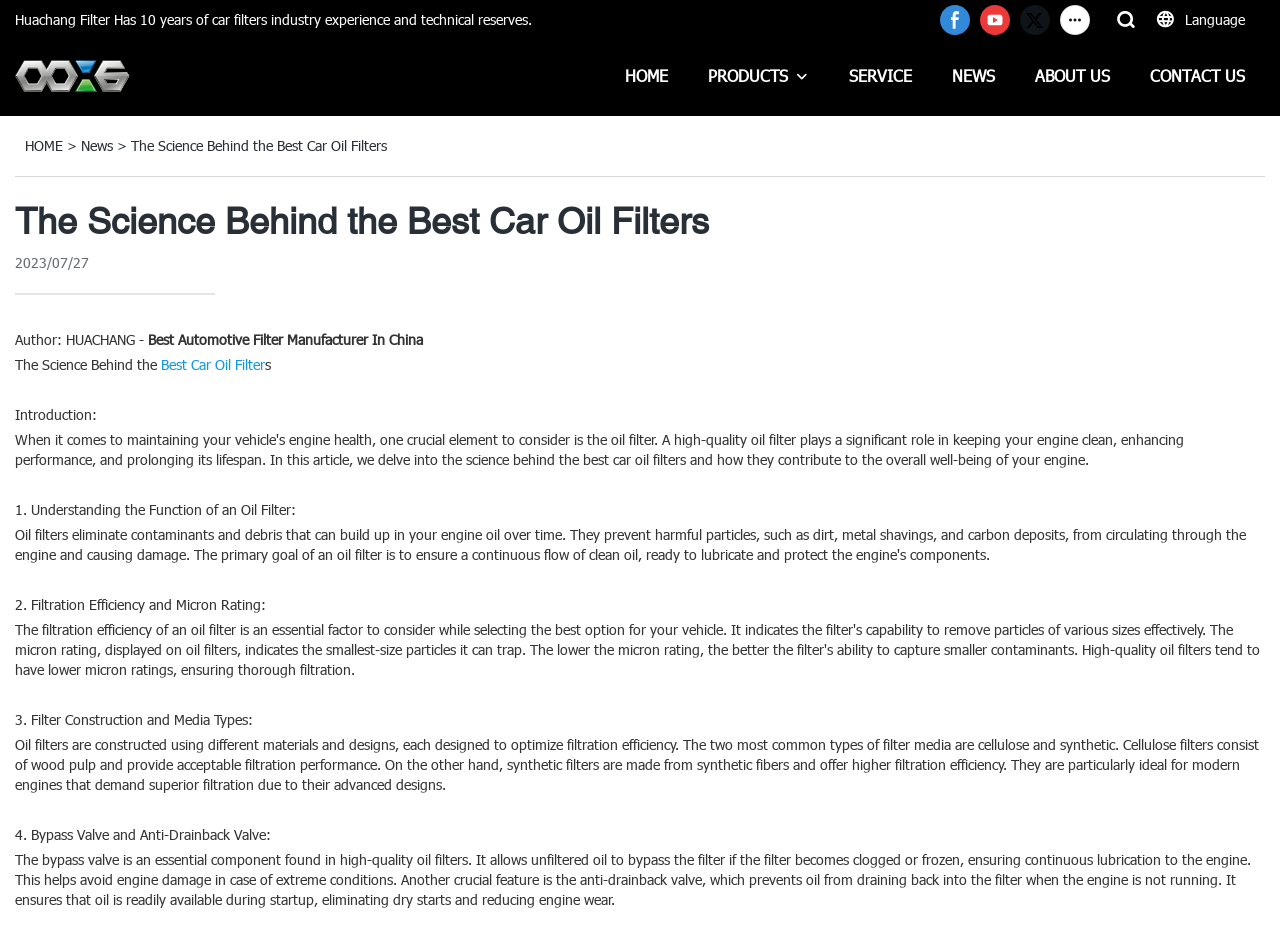Given the description of the UI element: "News", predict the bounding box coordinates in the form of [left, top, right, bottom], with each value being a float between 0 and 1.

[0.063, 0.145, 0.088, 0.165]